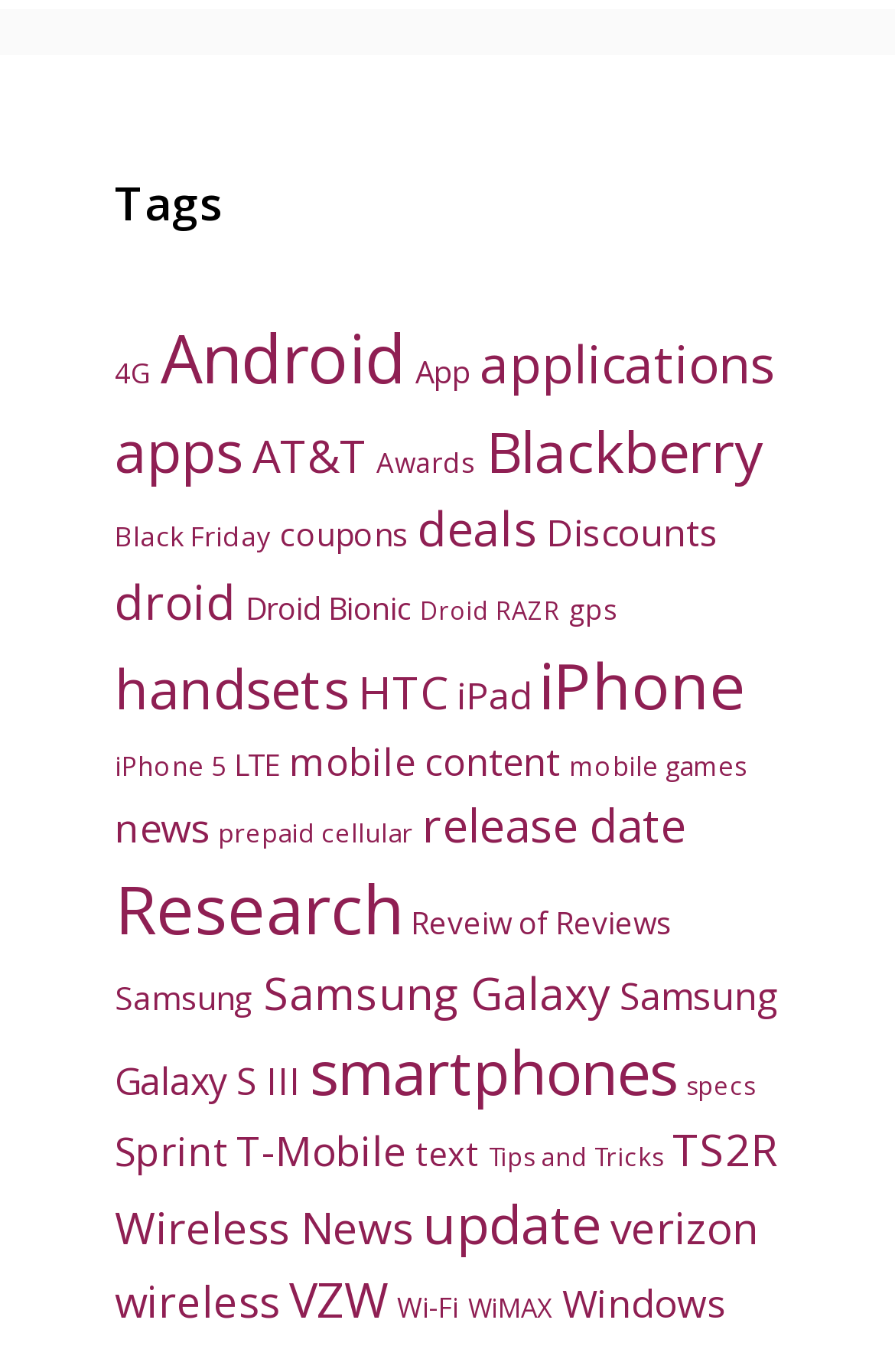Locate the bounding box coordinates of the element that should be clicked to fulfill the instruction: "Contact the website".

None